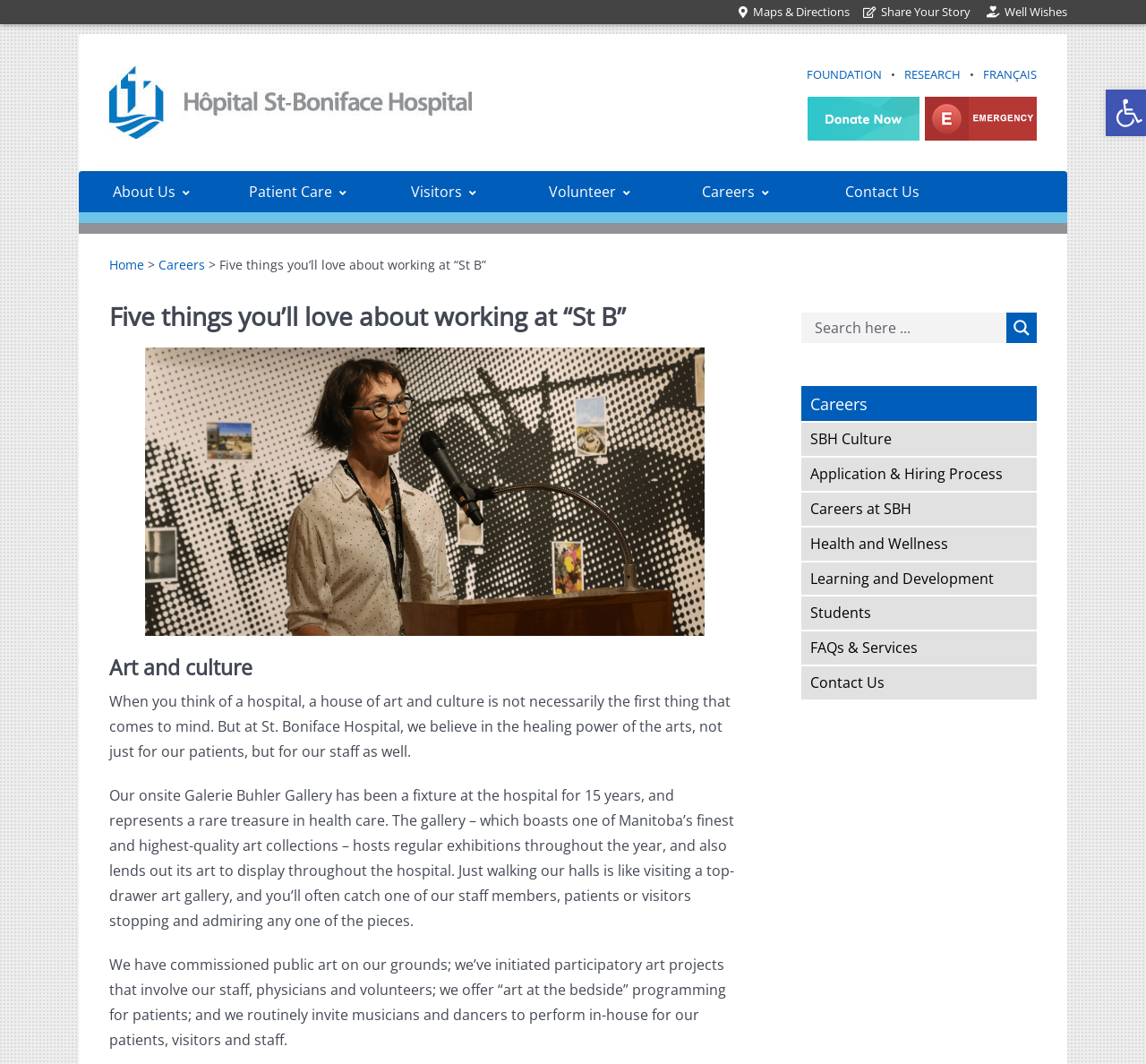Could you locate the bounding box coordinates for the section that should be clicked to accomplish this task: "Explore the posts from January 2022".

None